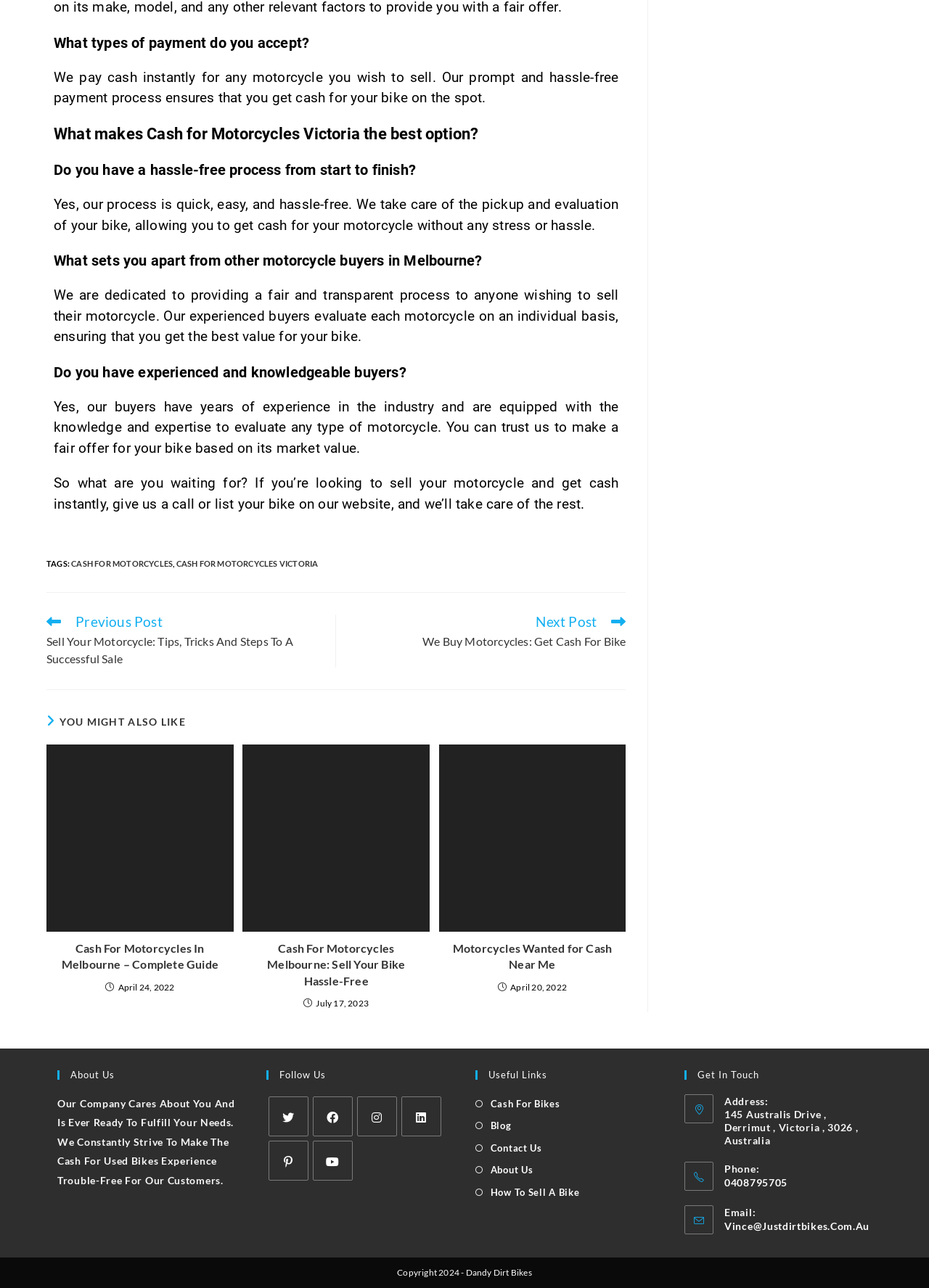Respond with a single word or phrase to the following question:
How can users contact the company?

Phone or email